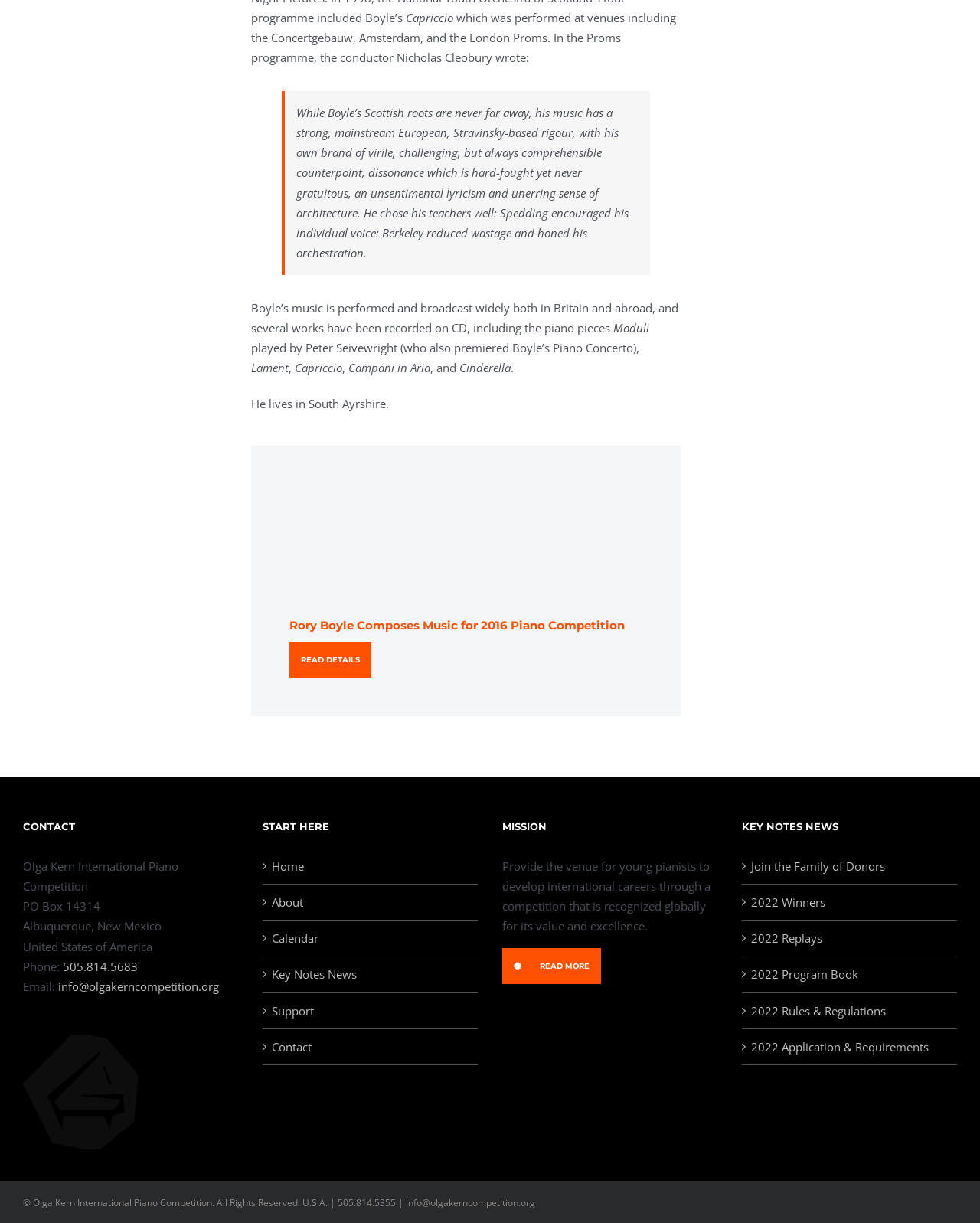What is the name of the composer mentioned?
Please provide a detailed answer to the question.

The webpage mentions Rory Boyle as the composer who wrote music for the 2016 piano competition. This information can be found in the section 'Rory Boyle Composes Music for 2016 Piano Competition'.